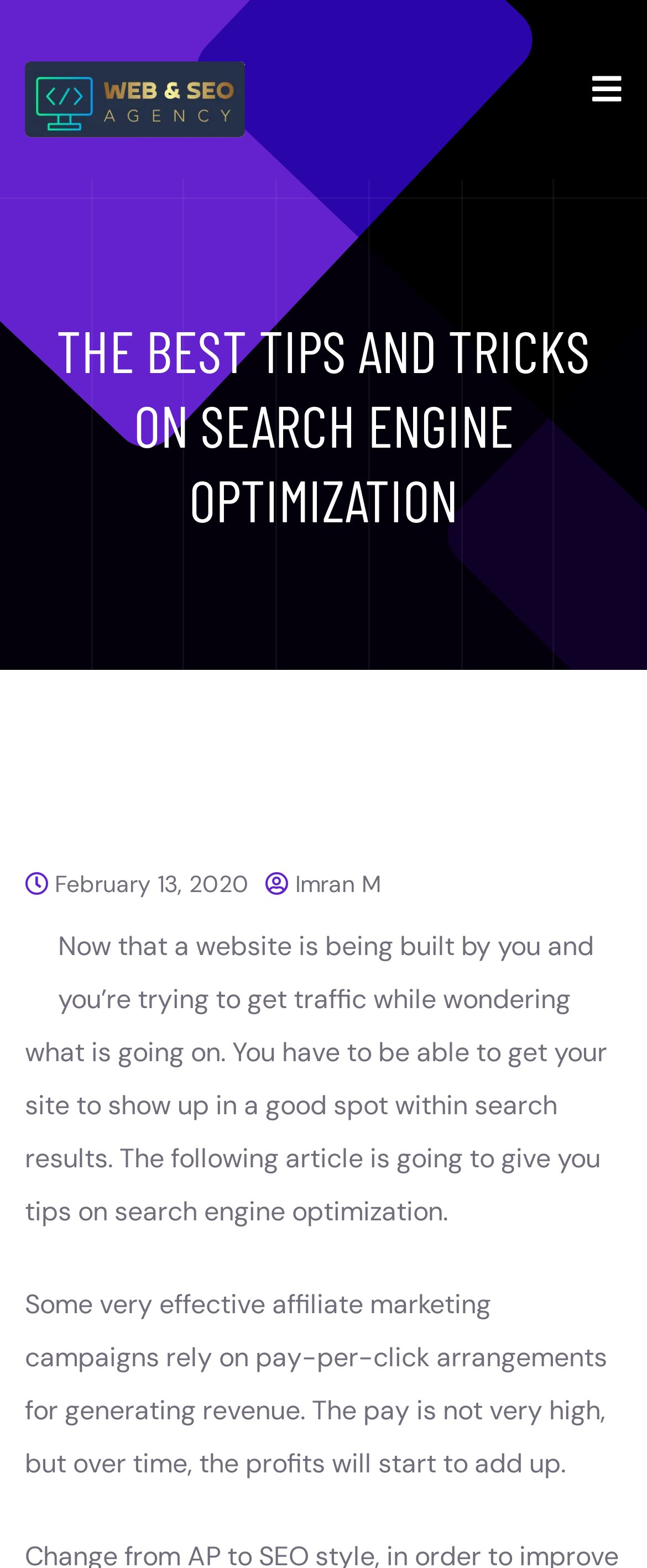Describe the entire webpage, focusing on both content and design.

The webpage is about search engine optimization, with a focus on providing tips and tricks. At the top left, there is a link to "Web And SEO Agency" accompanied by an image with the same name. On the top right, there is a social media icon represented by a Unicode character. 

Below the social media icon, there is a prominent heading that reads "THE BEST TIPS AND TRICKS ON SEARCH ENGINE OPTIMIZATION". Underneath the heading, there is a section with a subheading that includes a date "February 13, 2020" and an author's name "Imran M". 

The main content of the webpage consists of two paragraphs of text. The first paragraph explains the importance of search engine optimization for a website, stating that it is crucial to get a website to show up in a good spot within search results. The second paragraph discusses affiliate marketing campaigns that rely on pay-per-click arrangements for generating revenue.